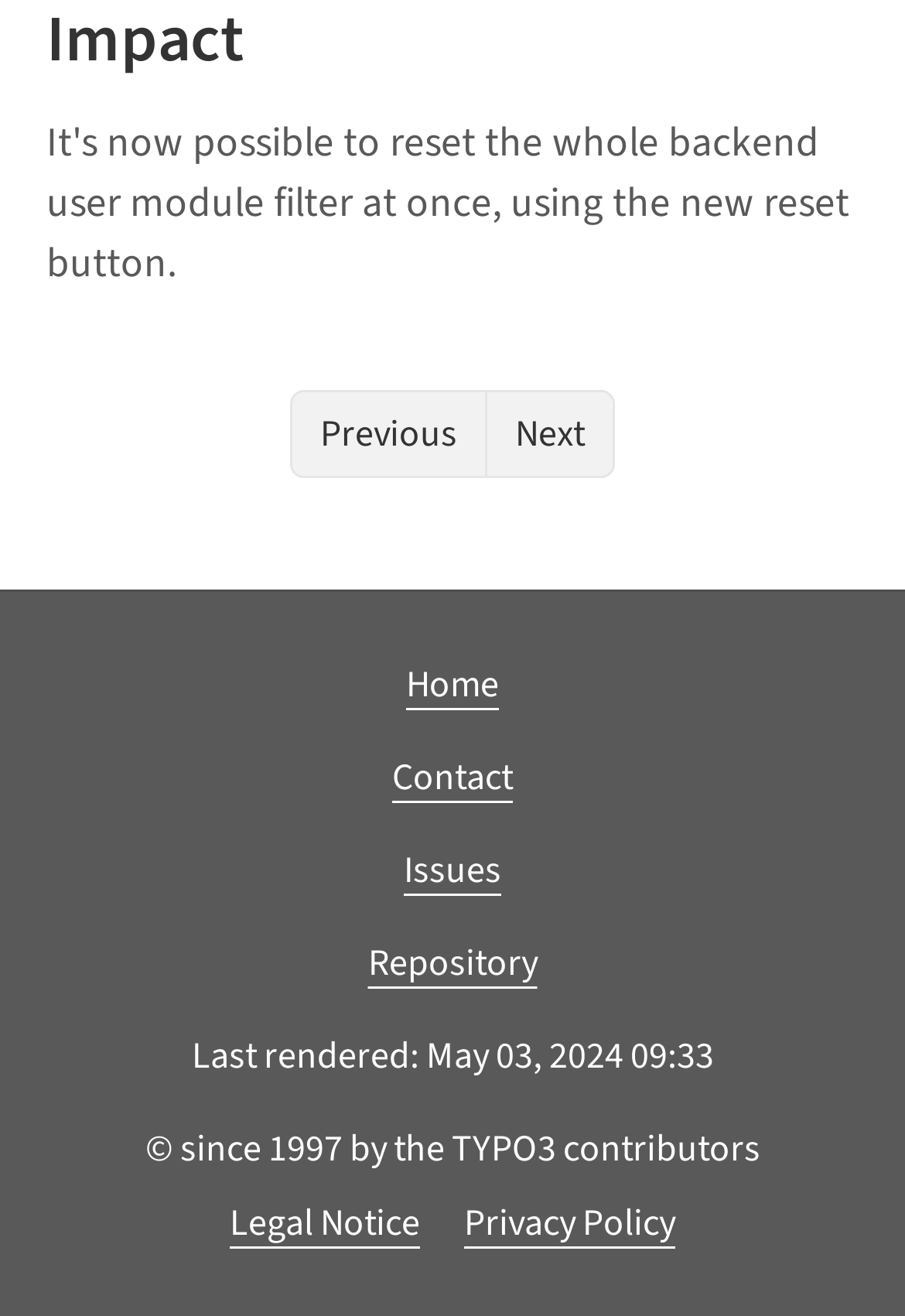Determine the bounding box coordinates (top-left x, top-left y, bottom-right x, bottom-right y) of the UI element described in the following text: Privacy Policy

[0.513, 0.908, 0.746, 0.95]